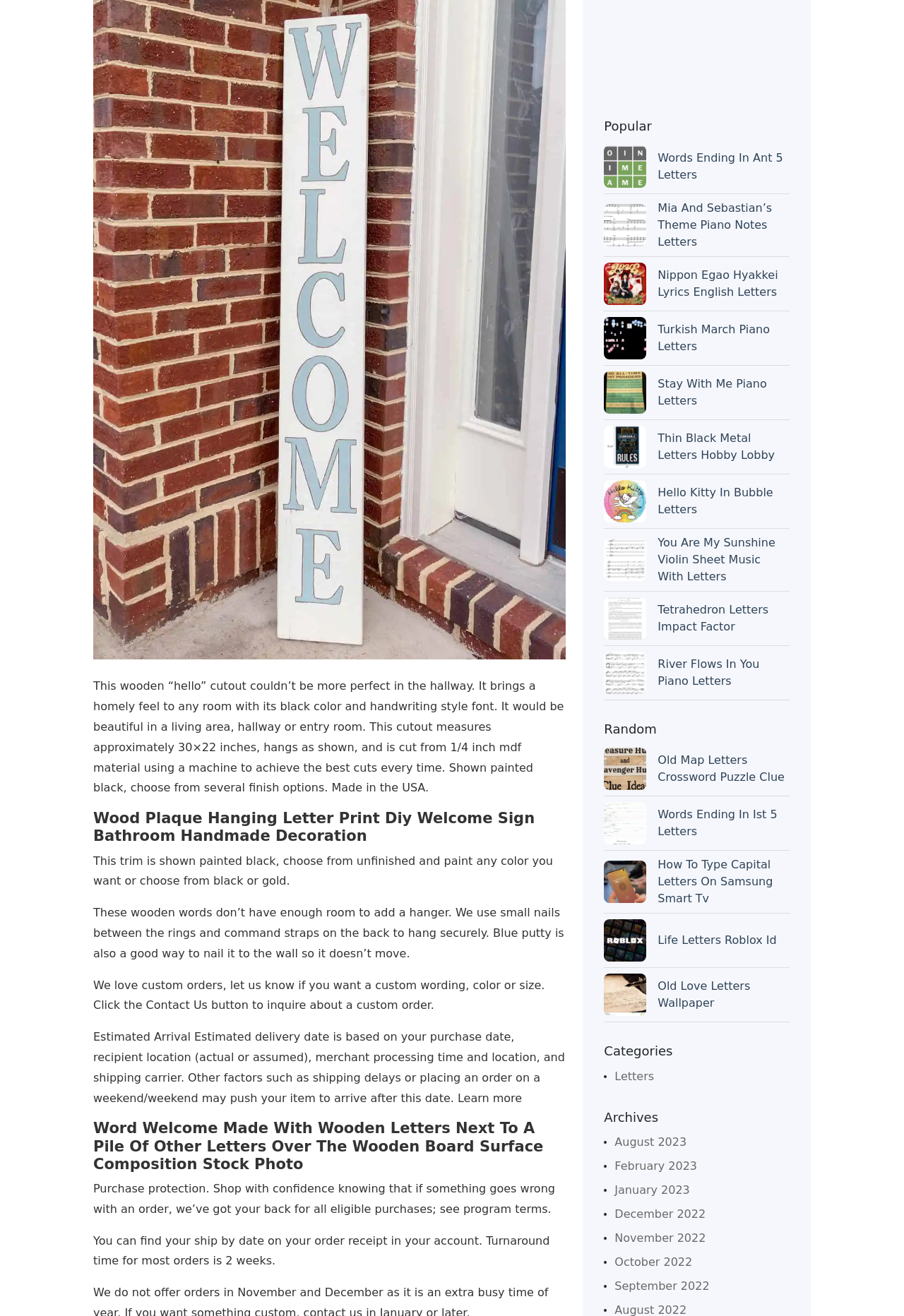Provide the bounding box coordinates of the HTML element described by the text: "Letters".

[0.668, 0.487, 0.724, 0.505]